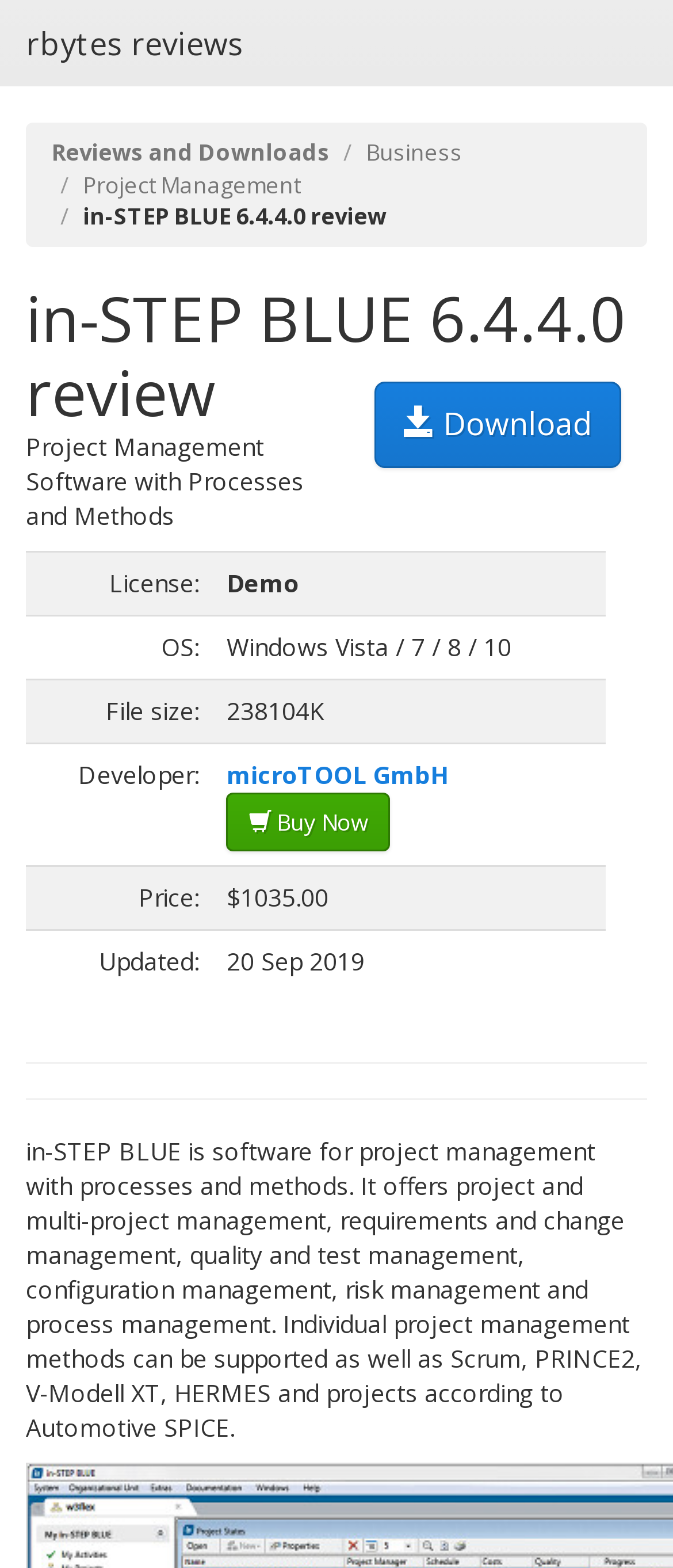Answer the question with a single word or phrase: 
What is the rating of in-STEP BLUE on rbytes.net?

0 stars